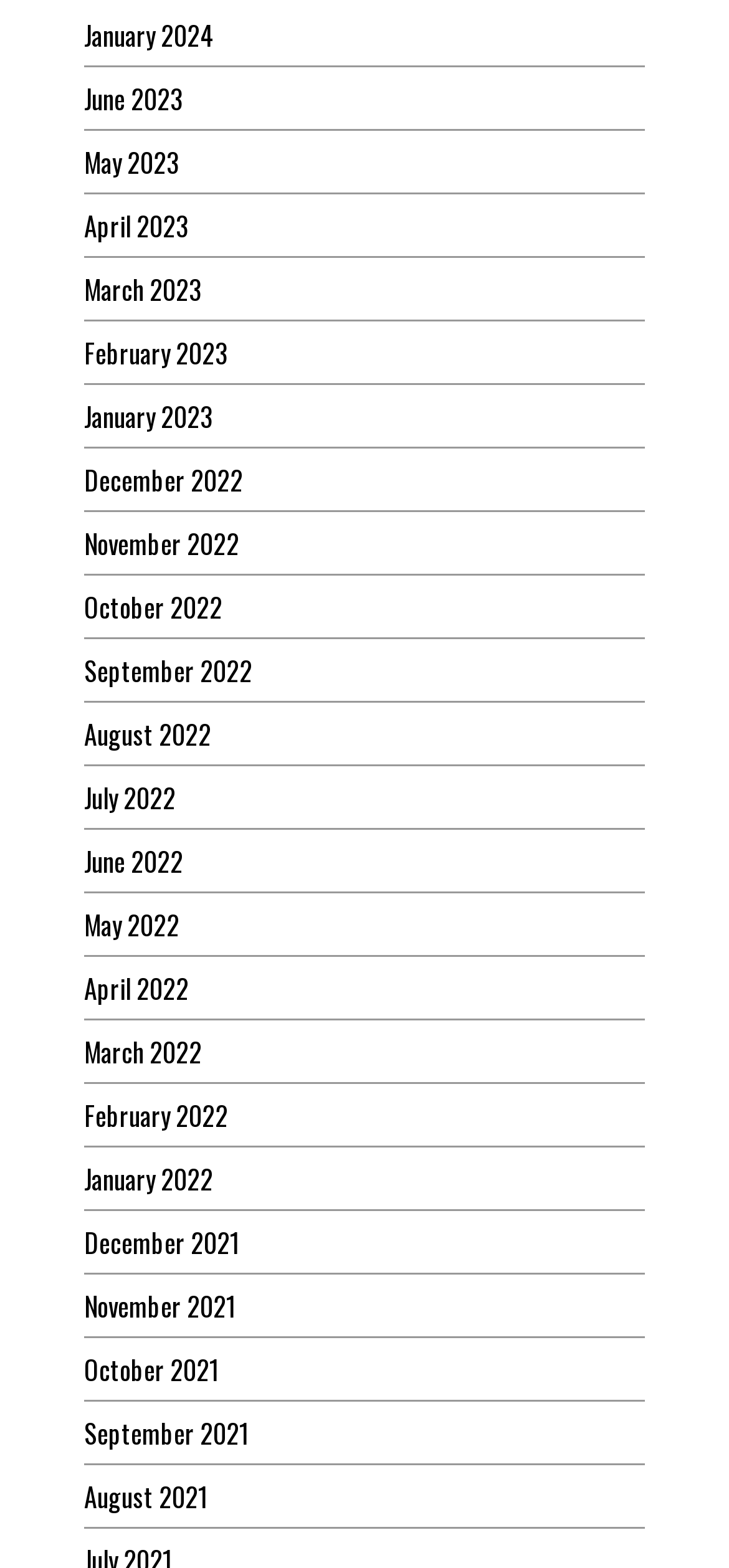How many months are listed in 2022?
Using the information from the image, provide a comprehensive answer to the question.

I counted the number of link elements with month names in 2022, starting from December 2022 to January 2022, and found 12 links.